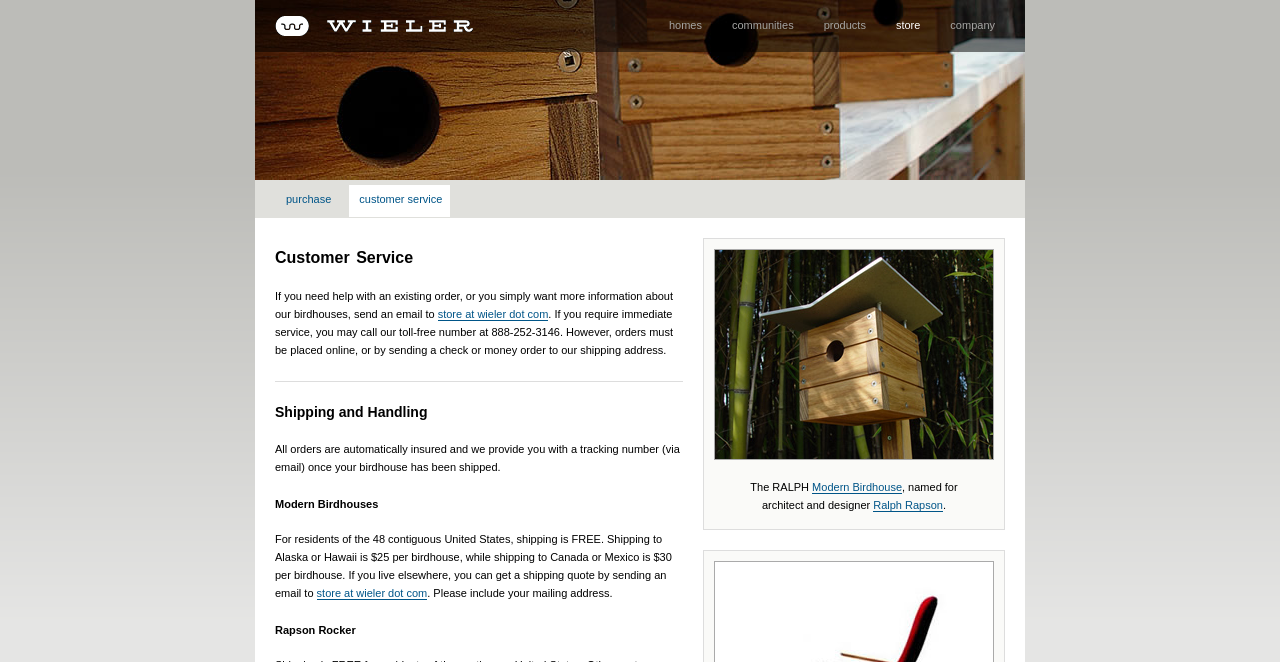Where is shipping free?
Please look at the screenshot and answer in one word or a short phrase.

48 contiguous United States